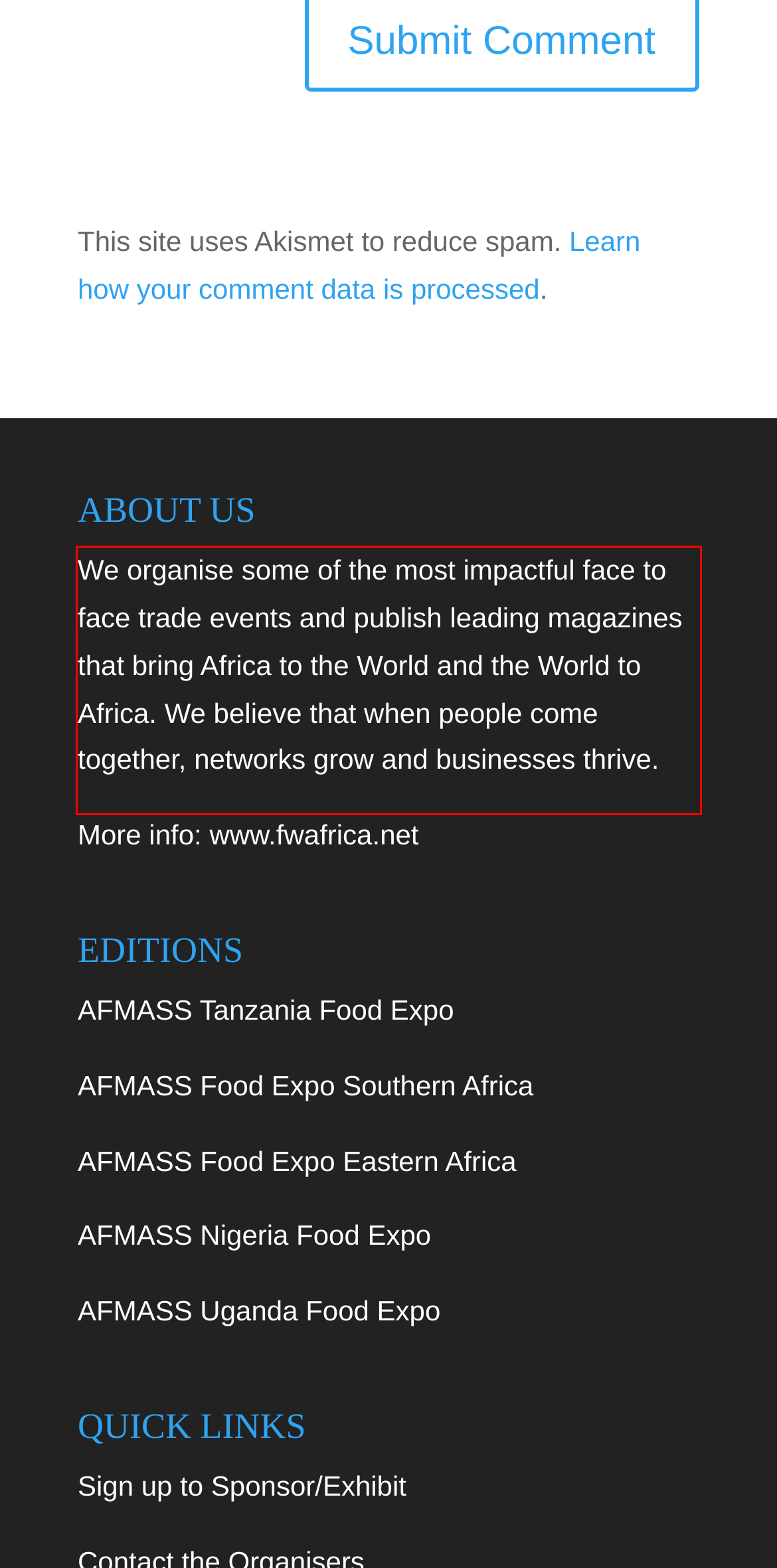Within the screenshot of the webpage, locate the red bounding box and use OCR to identify and provide the text content inside it.

We organise some of the most impactful face to face trade events and publish leading magazines that bring Africa to the World and the World to Africa. We believe that when people come together, networks grow and businesses thrive.